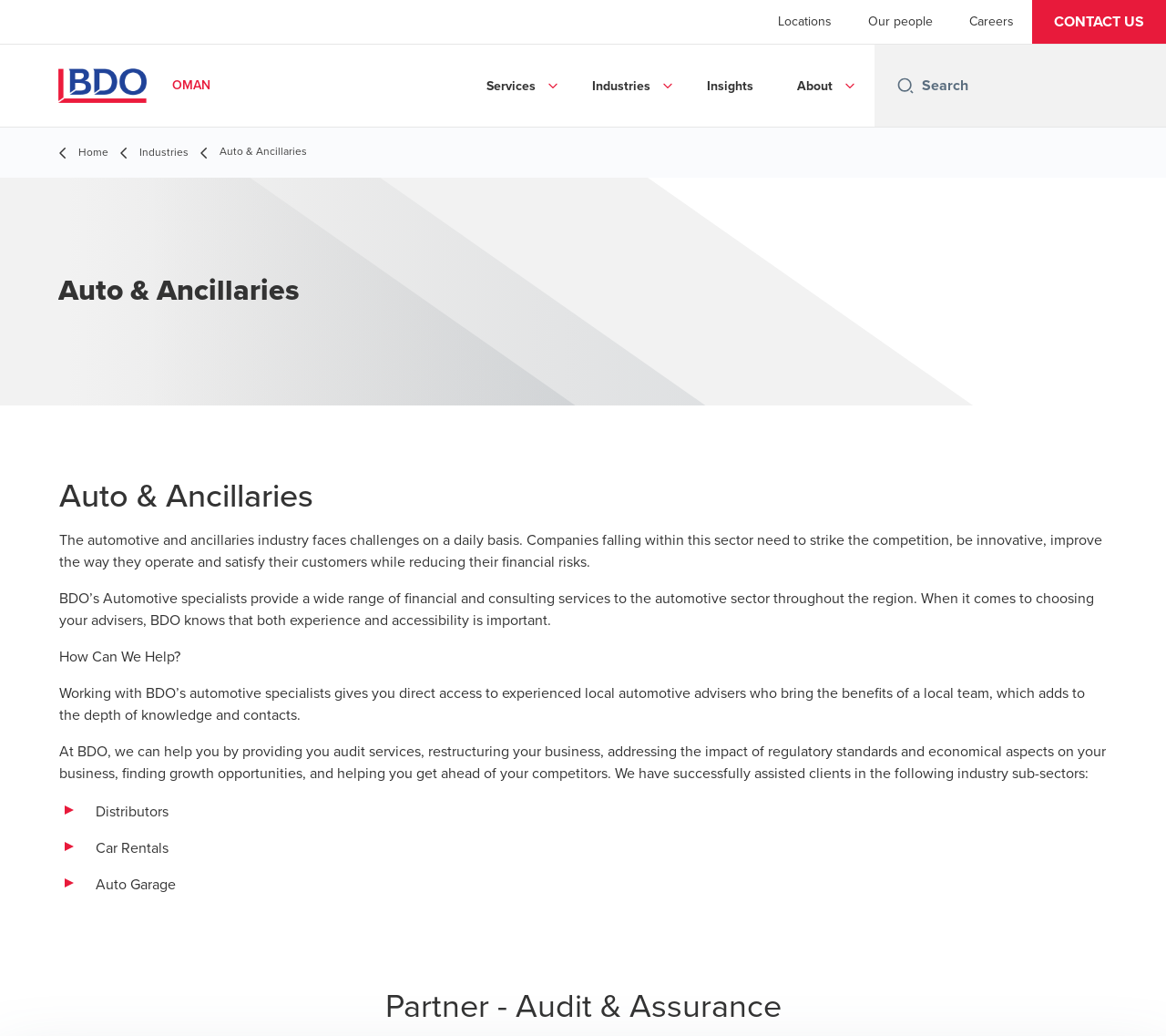Determine the bounding box coordinates of the clickable element to achieve the following action: 'Search for something'. Provide the coordinates as four float values between 0 and 1, formatted as [left, top, right, bottom].

[0.791, 0.047, 0.988, 0.118]